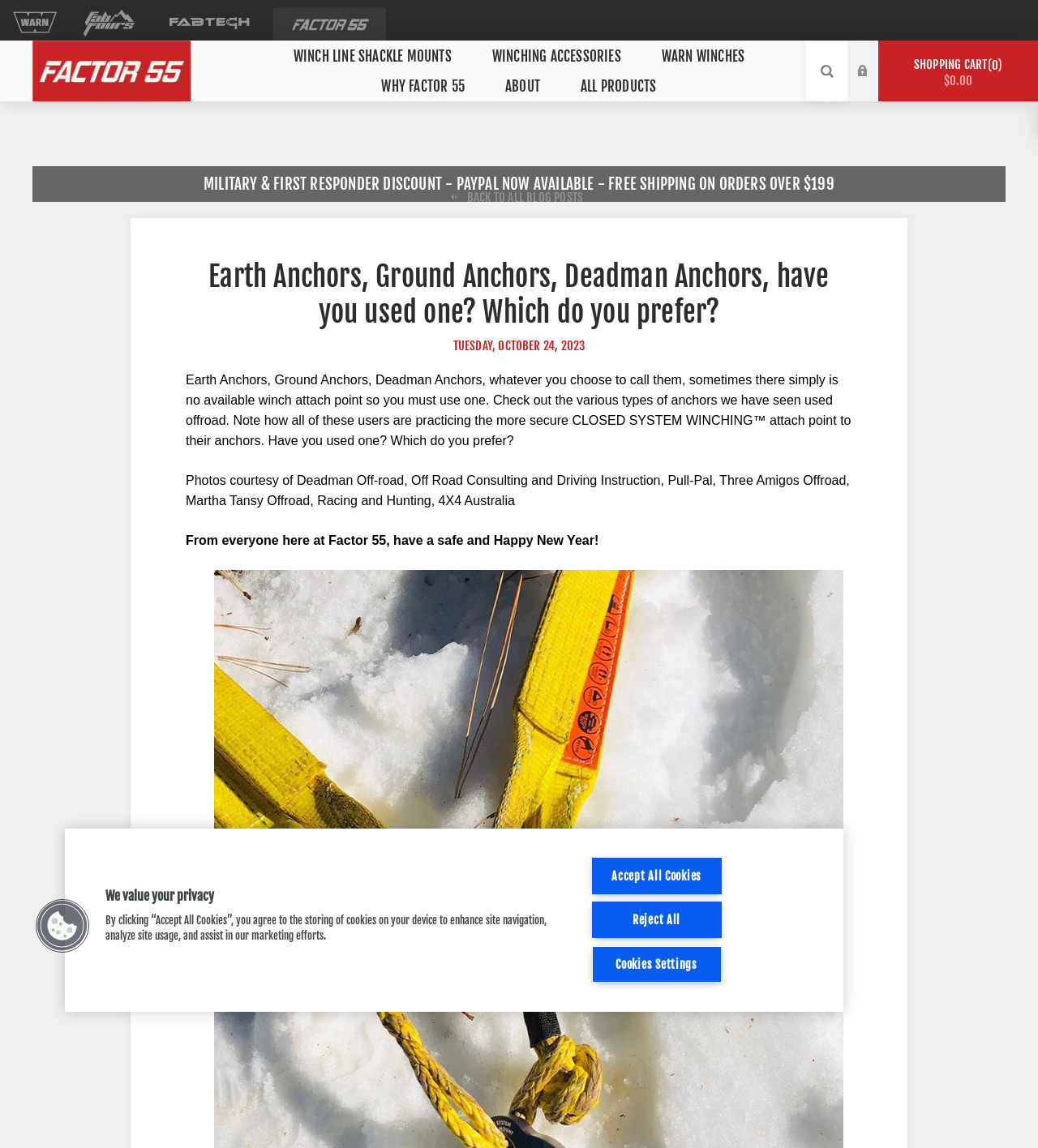Locate the bounding box coordinates of the element's region that should be clicked to carry out the following instruction: "Search for products". The coordinates need to be four float numbers between 0 and 1, i.e., [left, top, right, bottom].

[0.428, 0.035, 0.777, 0.088]